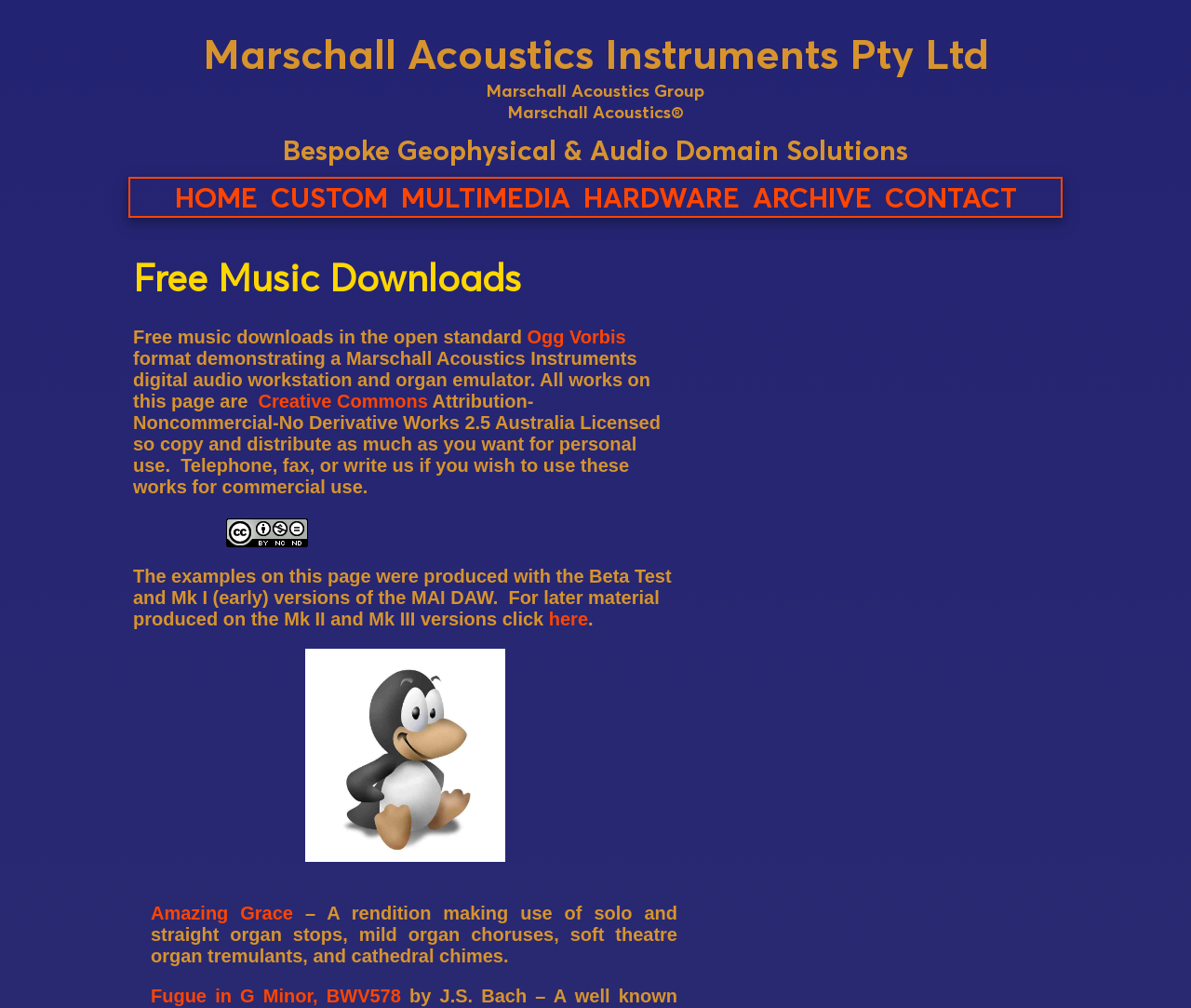Specify the bounding box coordinates of the area to click in order to execute this command: 'Click on Amazing Grace'. The coordinates should consist of four float numbers ranging from 0 to 1, and should be formatted as [left, top, right, bottom].

[0.127, 0.896, 0.246, 0.916]